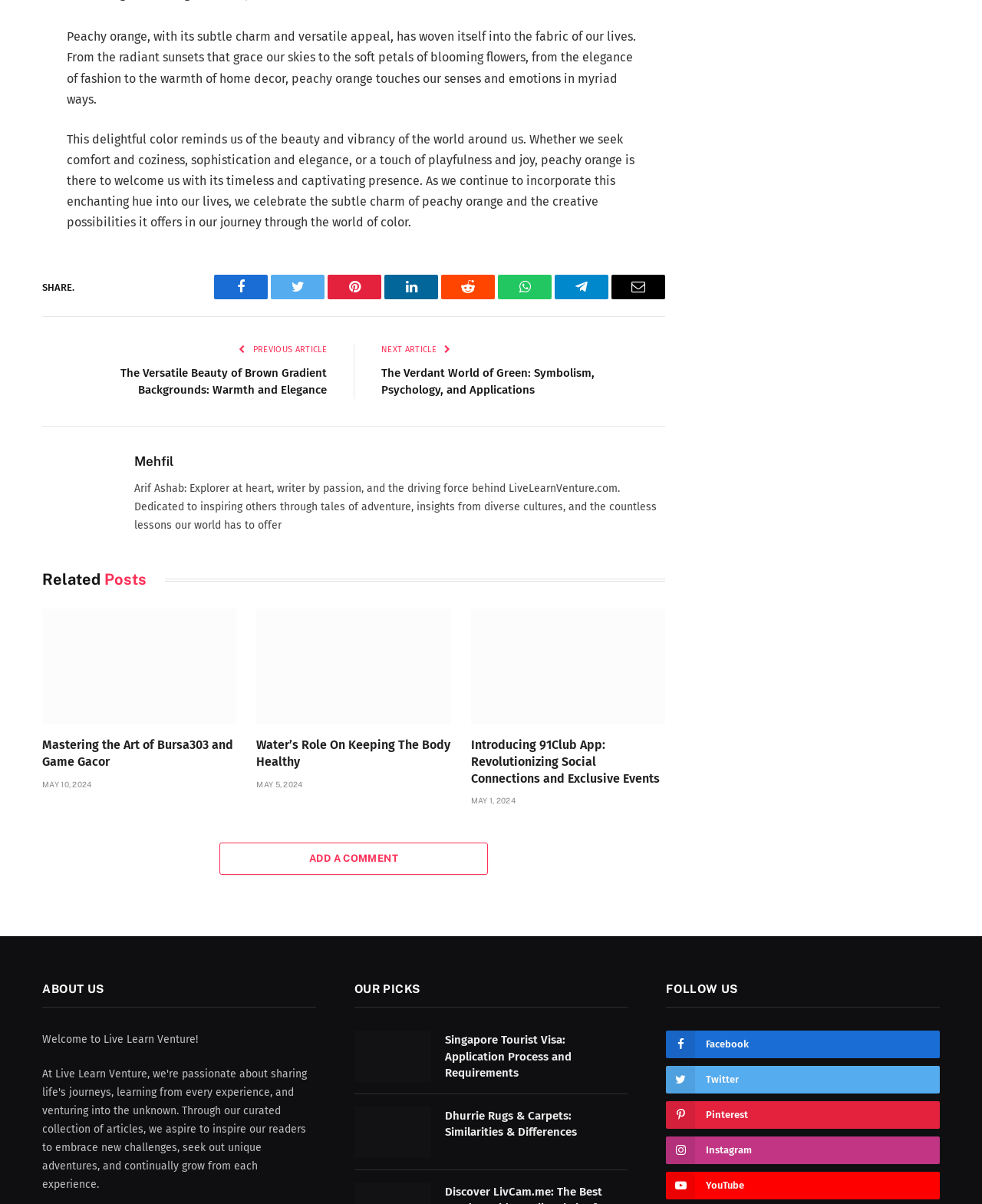Please find the bounding box coordinates of the element's region to be clicked to carry out this instruction: "View related posts".

[0.043, 0.474, 0.149, 0.489]